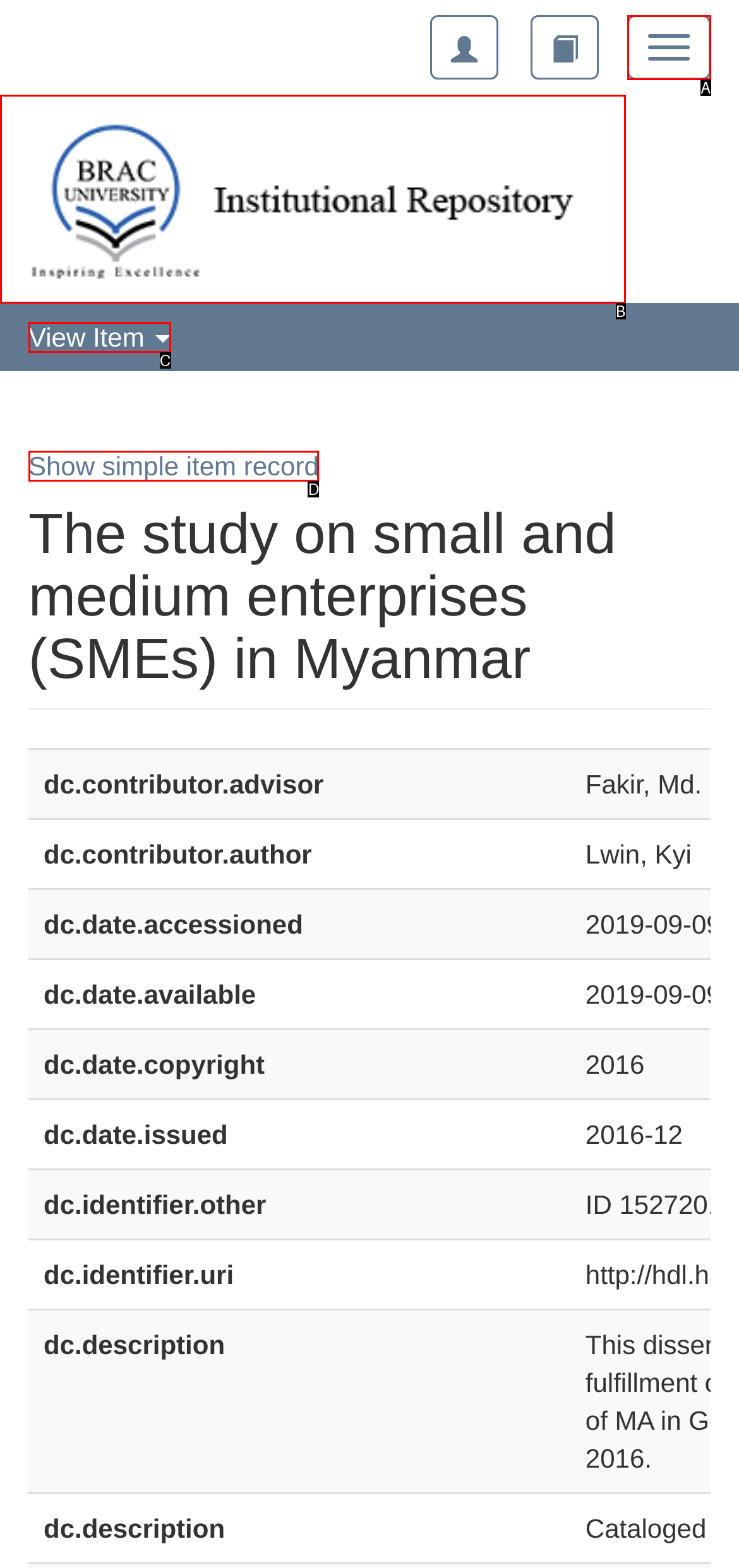Choose the HTML element that corresponds to the description: Show simple item record
Provide the answer by selecting the letter from the given choices.

D